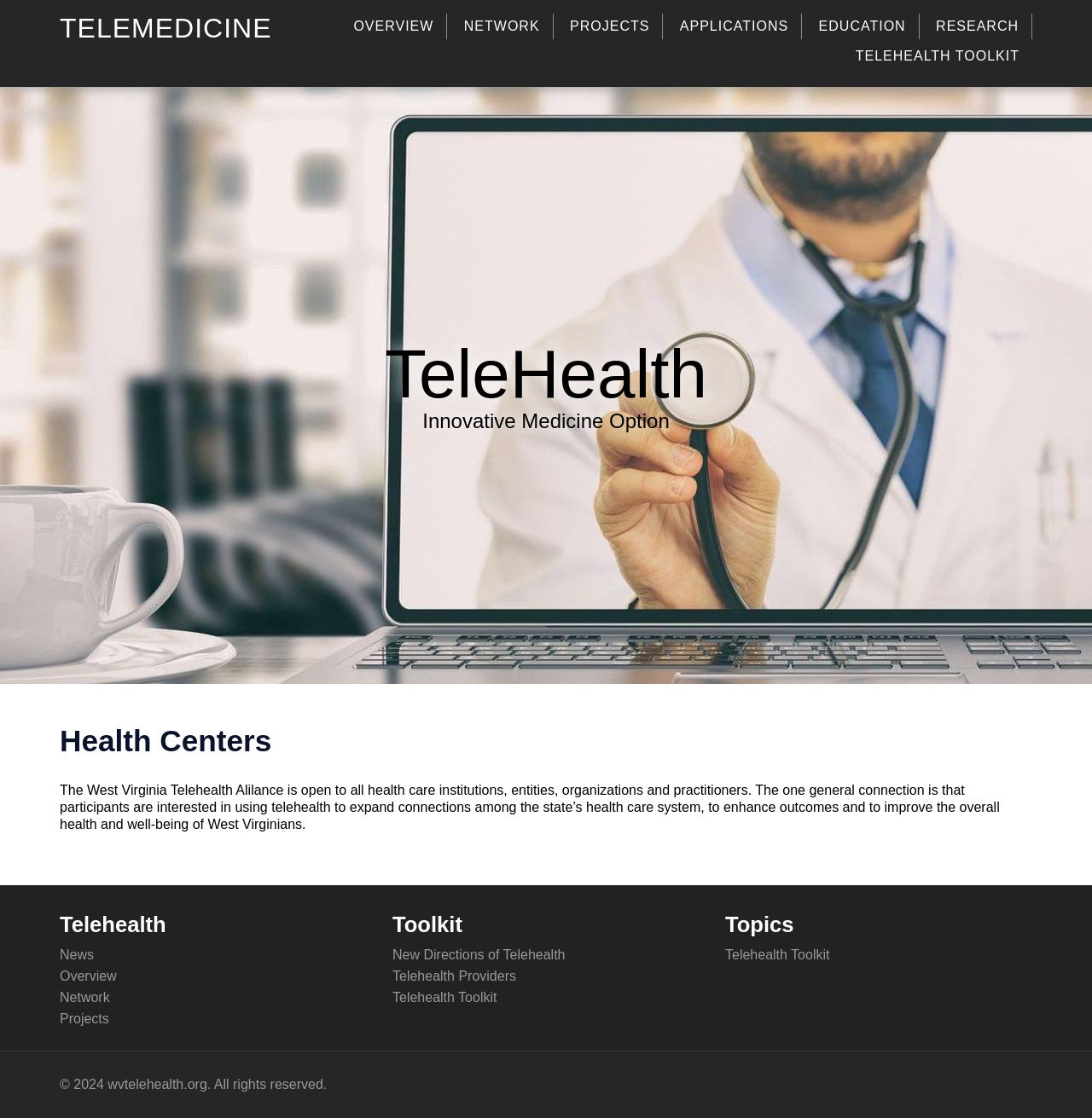Indicate the bounding box coordinates of the clickable region to achieve the following instruction: "Go to OVERVIEW."

[0.312, 0.012, 0.409, 0.035]